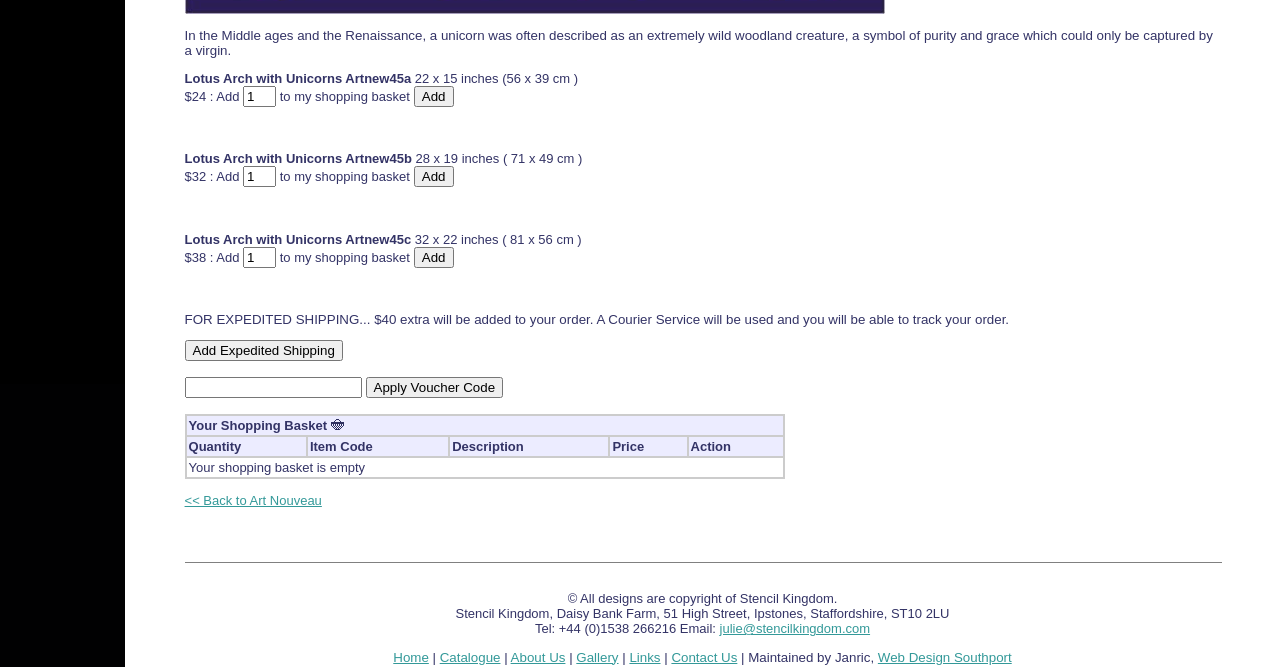Locate the bounding box of the UI element described by: "Home" in the given webpage screenshot.

[0.307, 0.974, 0.335, 0.996]